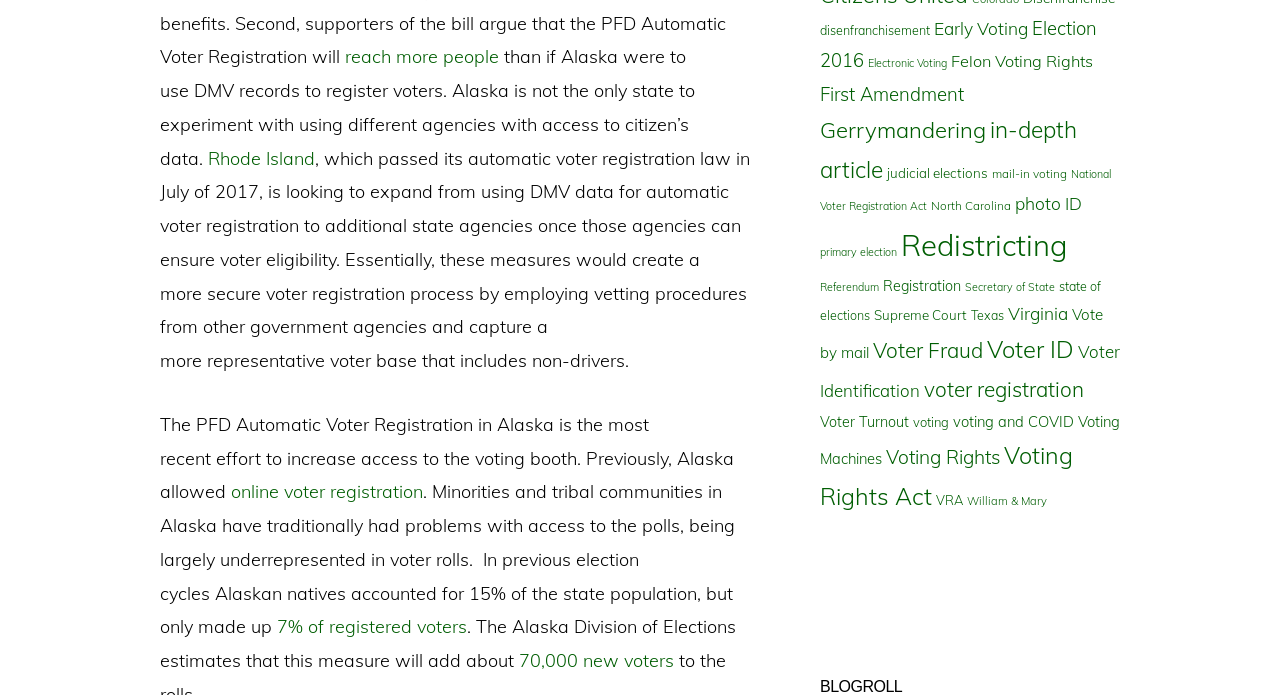Which state is mentioned as having passed an automatic voter registration law?
Using the visual information, respond with a single word or phrase.

Rhode Island